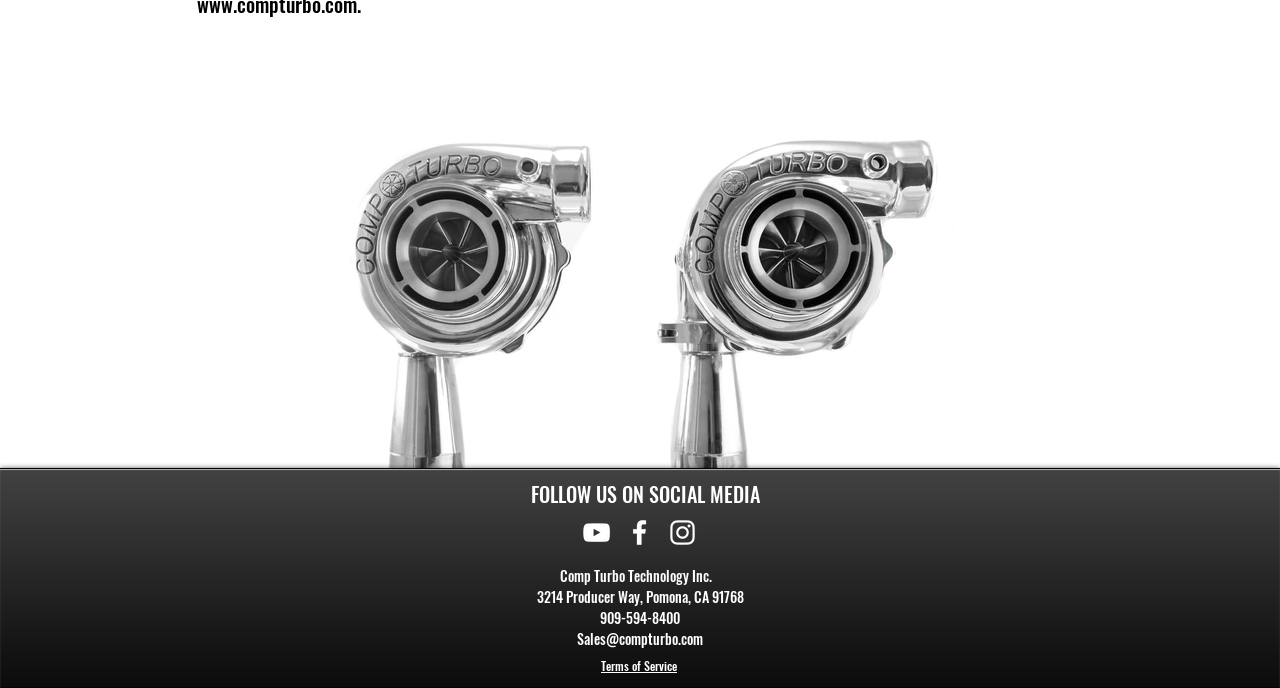What is the company's address?
Please provide a single word or phrase as your answer based on the image.

3214 Producer Way, Pomona, CA 91768